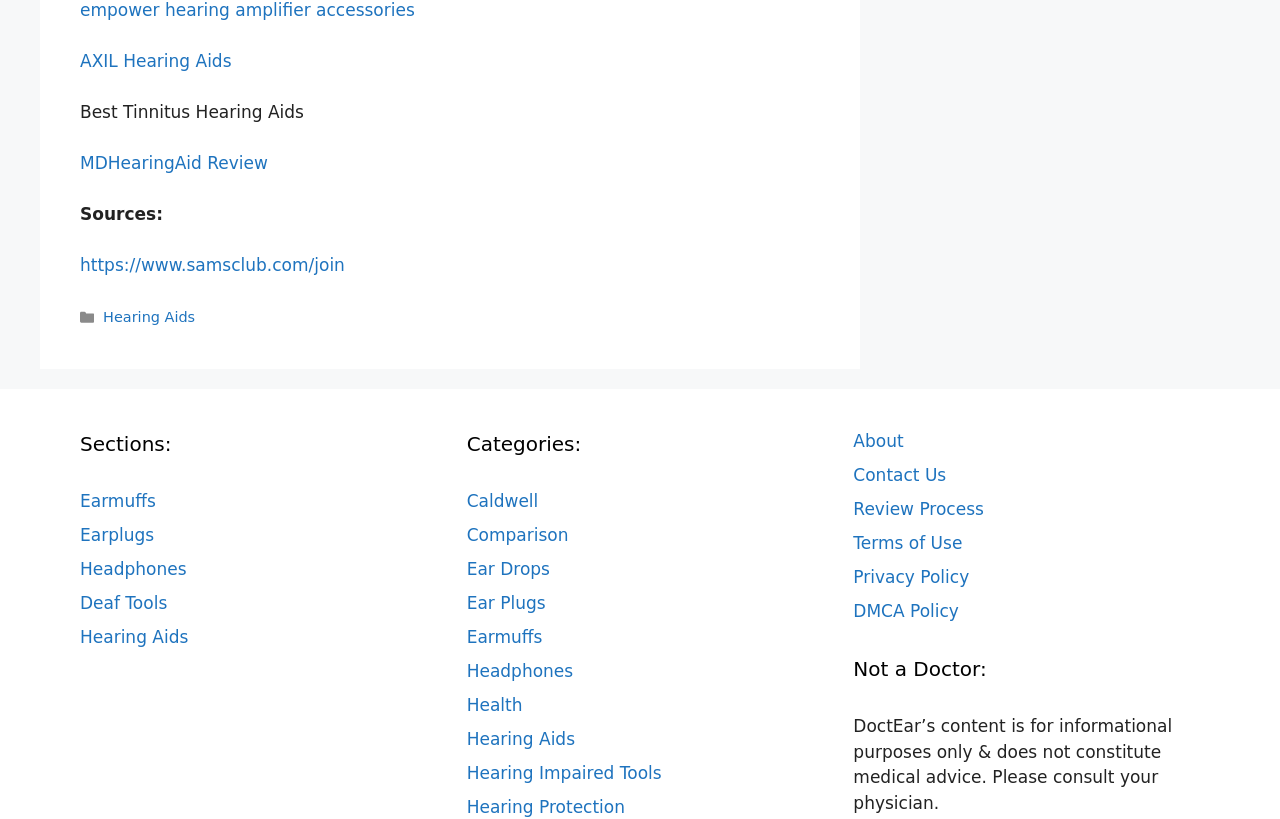What is the main topic of this website?
Based on the image, give a one-word or short phrase answer.

Hearing Aids